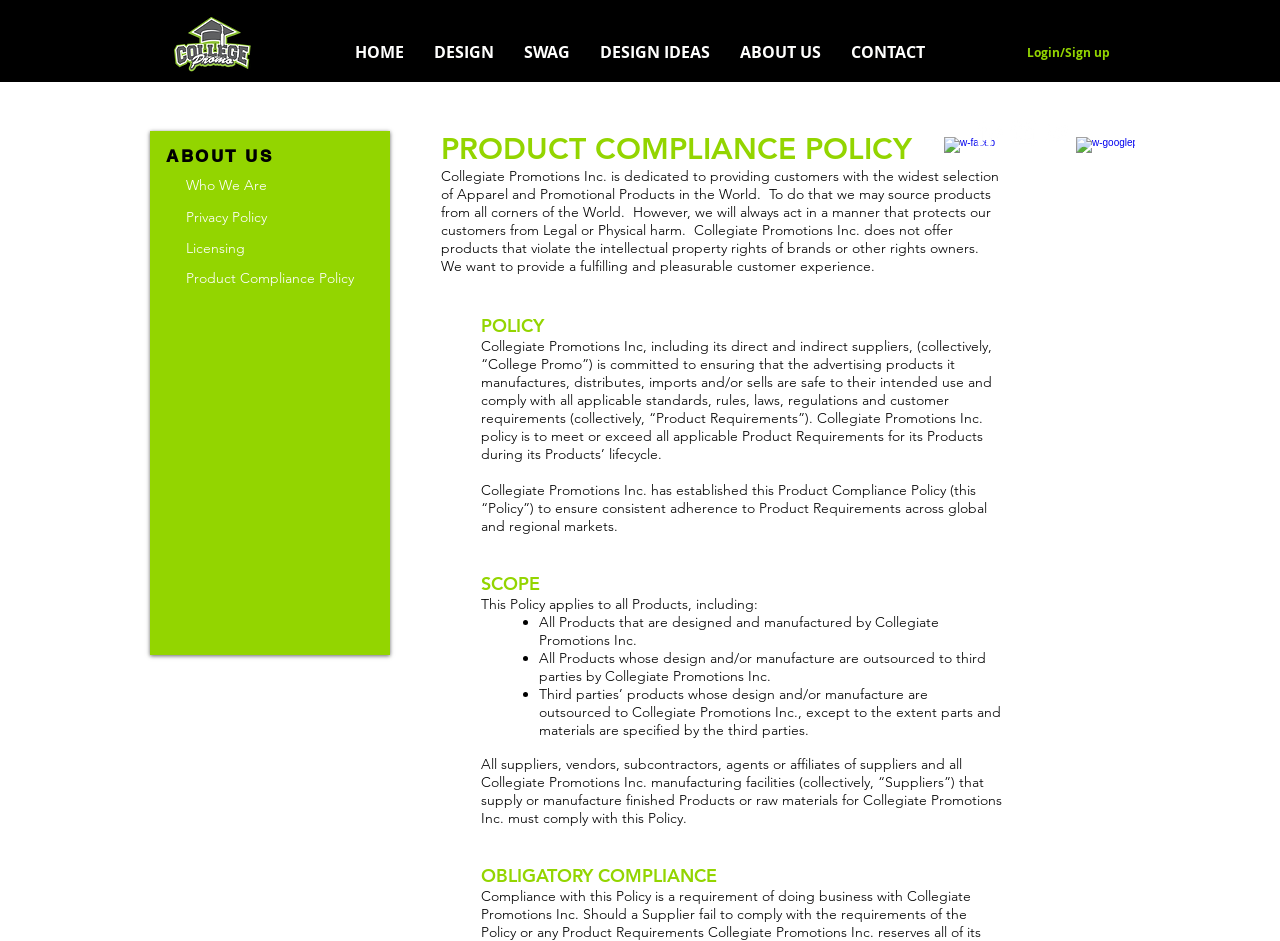Please provide a brief answer to the question using only one word or phrase: 
What is the policy of the company?

To ensure product compliance